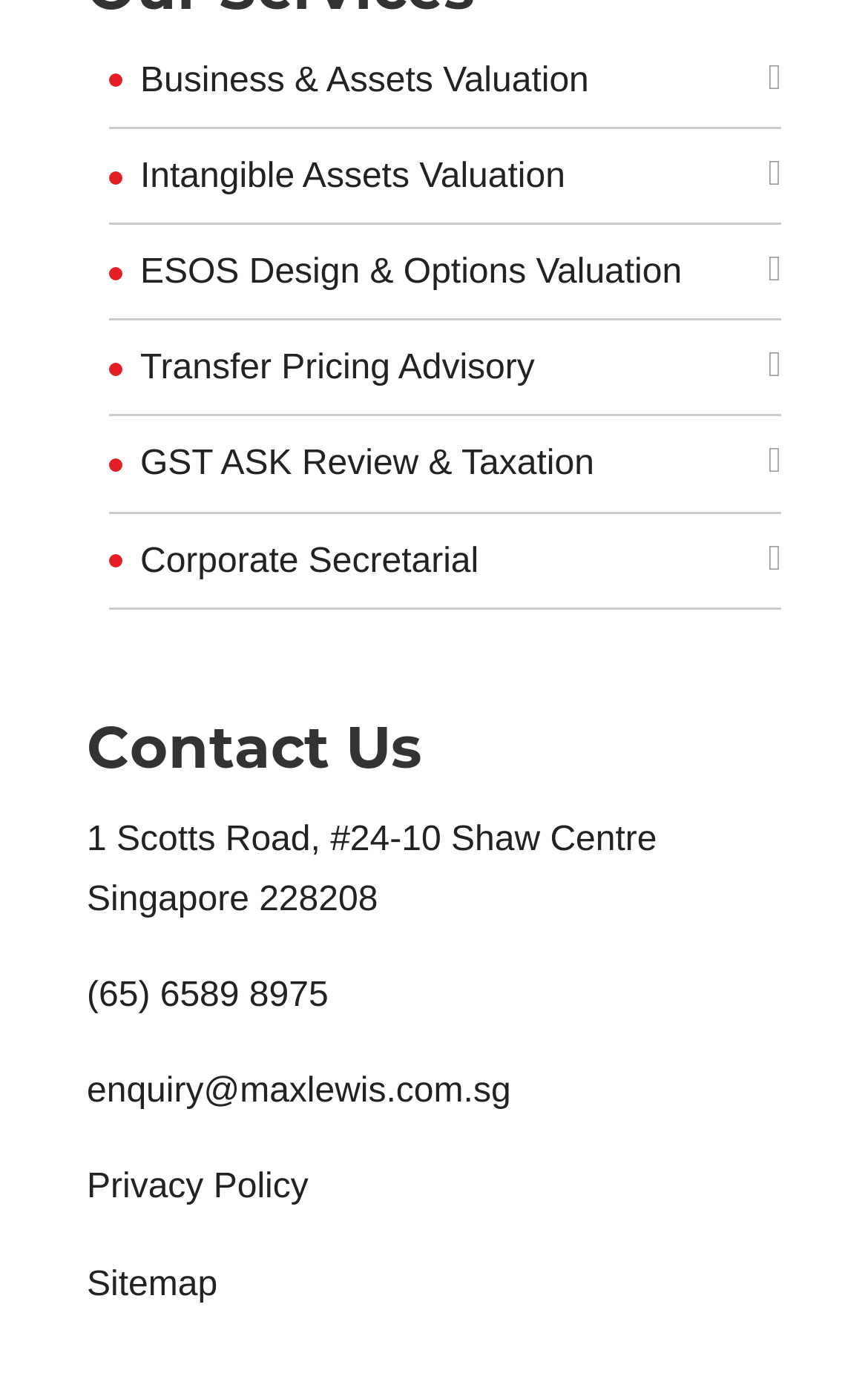Respond to the following question with a brief word or phrase:
What is the email address of the company?

enquiry@maxlewis.com.sg